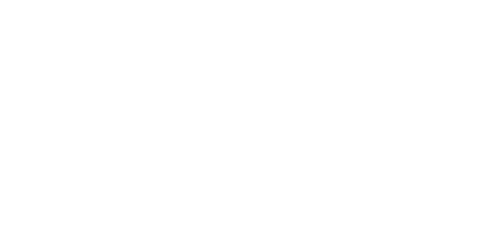Please respond to the question with a concise word or phrase:
What is the condition of the guitar?

Mint